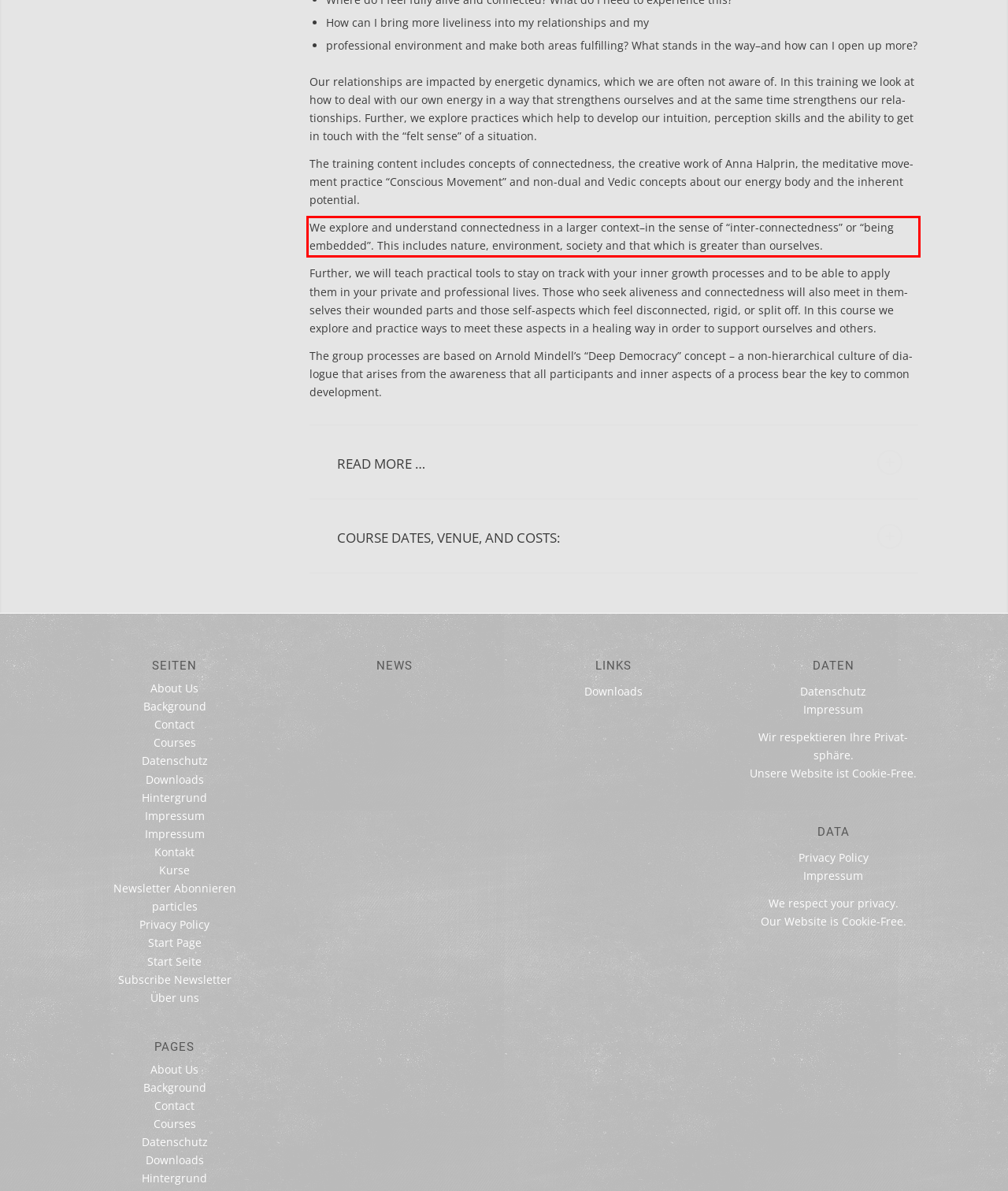Please extract the text content within the red bounding box on the webpage screenshot using OCR.

We explore and under­stand con­nect­ed­ness in a larg­er context–in the sense of “inter-con­nect­ed­ness” or “being embed­ded”. This includes nature, envi­ron­ment, soci­ety and that which is greater than our­selves.